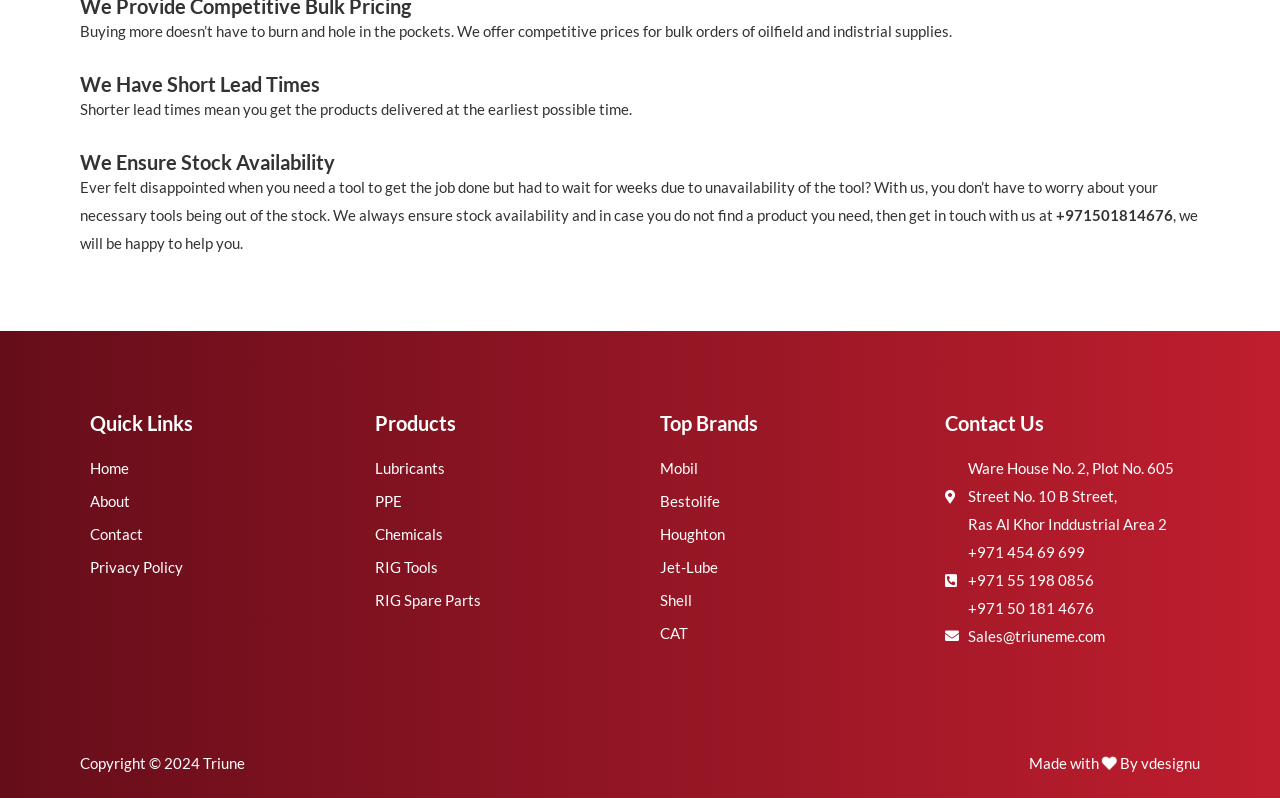Please identify the coordinates of the bounding box that should be clicked to fulfill this instruction: "Click on the 'Home' link".

[0.07, 0.571, 0.262, 0.606]